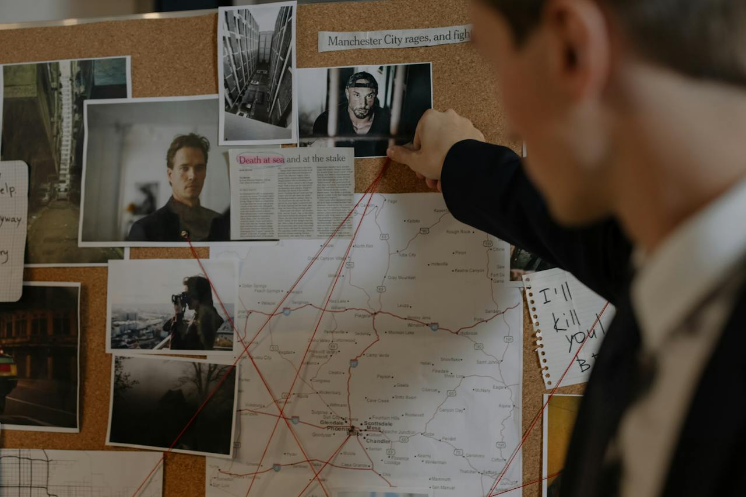Using the information in the image, could you please answer the following question in detail:
What is written on the map?

The map displayed on the corkboard has red lines marked on it, suggesting that the person is investigating a case that involves connections or routes, and the red lines may be highlighting important paths or locations.